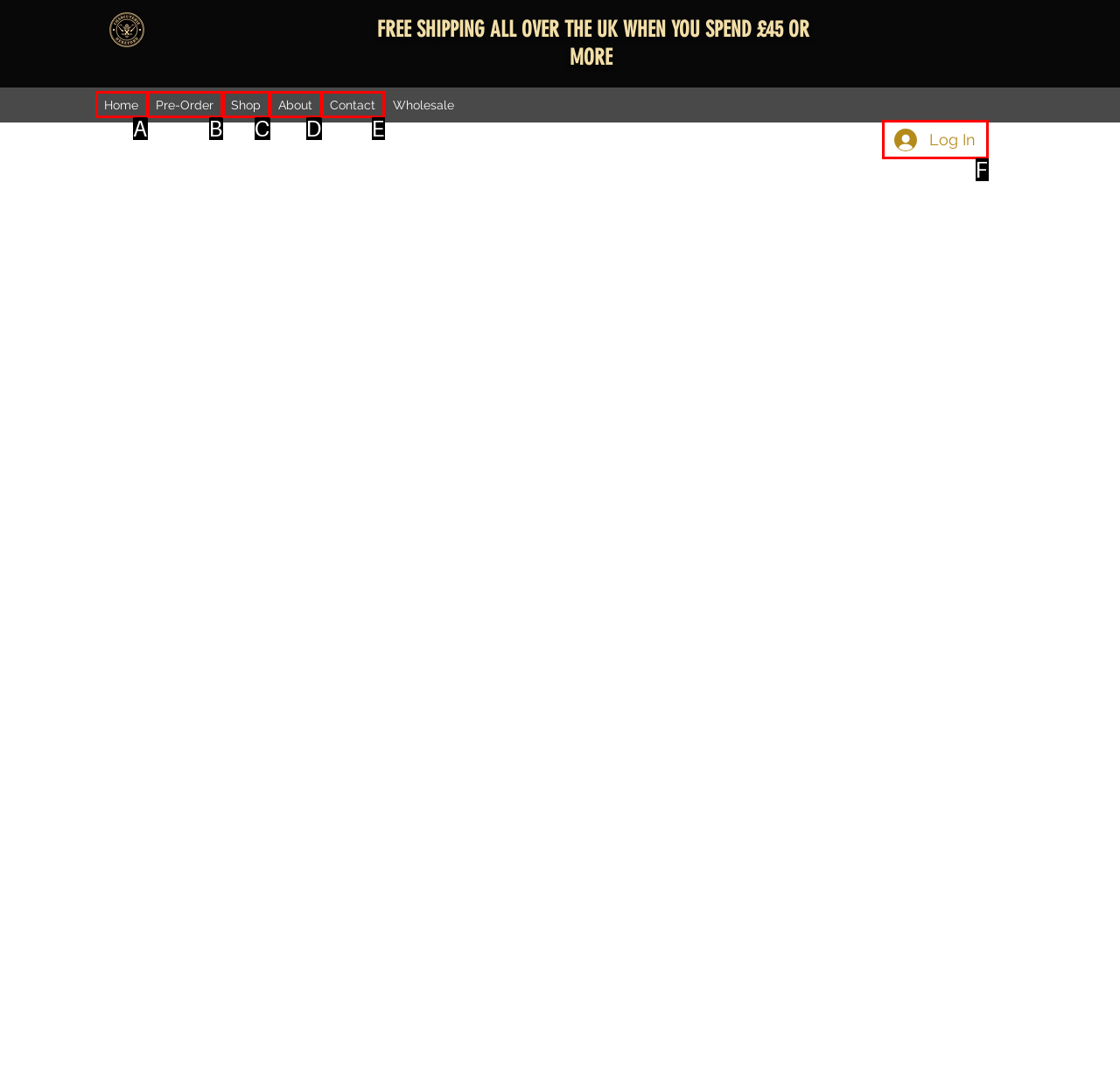Based on the description: Log In, identify the matching HTML element. Reply with the letter of the correct option directly.

F